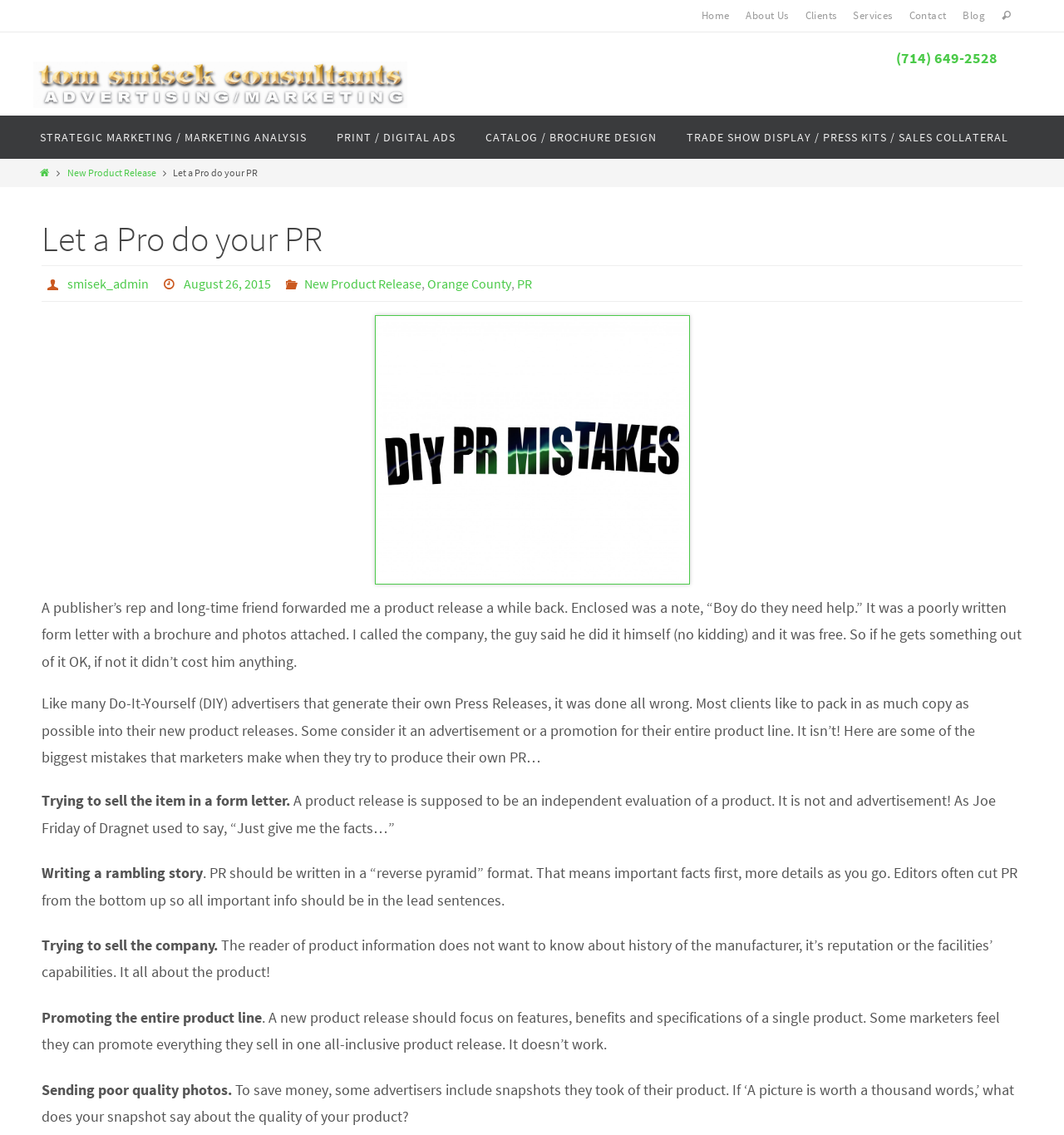Using the format (top-left x, top-left y, bottom-right x, bottom-right y), provide the bounding box coordinates for the described UI element. All values should be floating point numbers between 0 and 1: Services

[0.794, 0.004, 0.847, 0.025]